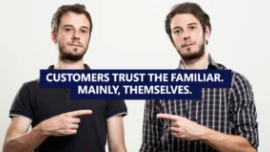Explain the image in a detailed and descriptive way.

In this engaging image, two men stand side by side against a plain white background, each pointing towards the viewer with a confident expression. The bold text overlay reads, "CUSTOMERS TRUST THE FAMILIAR. MAINLY, THEMSELVES," emphasizing the importance of relatability and familiarity in marketing. Their gestures convey a sense of direct engagement, inviting viewers to reflect on the message about consumer behavior and trust. The image effectively combines visual elements and impactful wording to capture attention and provoke thought about the dynamics of customer trust in brand interactions.